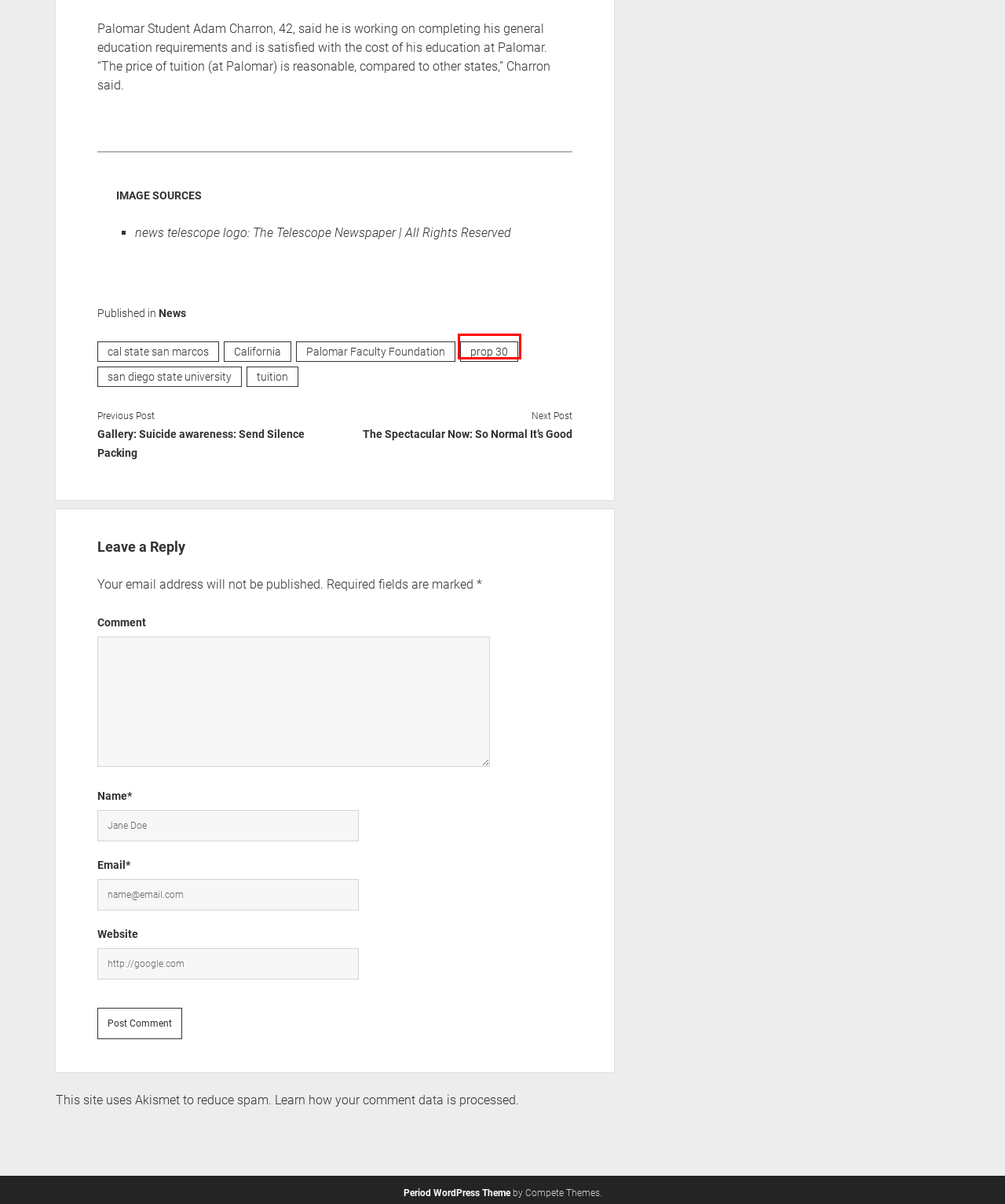Analyze the screenshot of a webpage with a red bounding box and select the webpage description that most accurately describes the new page resulting from clicking the element inside the red box. Here are the candidates:
A. san diego state university – The Telescope
B. California – The Telescope
C. The Spectacular Now: So Normal It’s Good – The Telescope
D. cal state san marcos – The Telescope
E. Palomar Faculty Foundation – The Telescope
F. prop 30 – The Telescope
G. tuition – The Telescope
H. Period WordPress Theme by Compete Themes

F